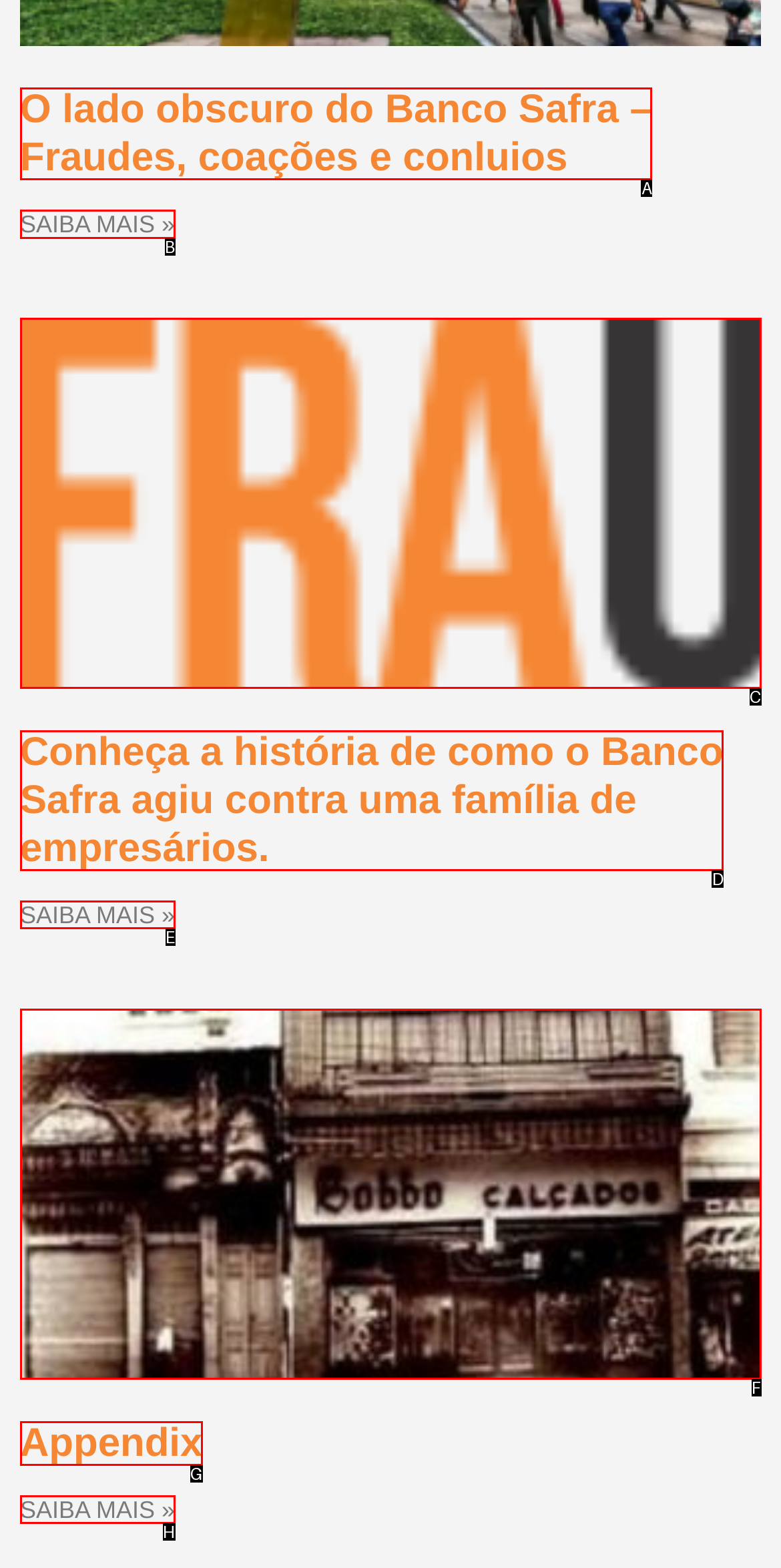Determine the appropriate lettered choice for the task: Read more about O lado obscuro do Banco Safra – Fraudes, coações e conluios. Reply with the correct letter.

B